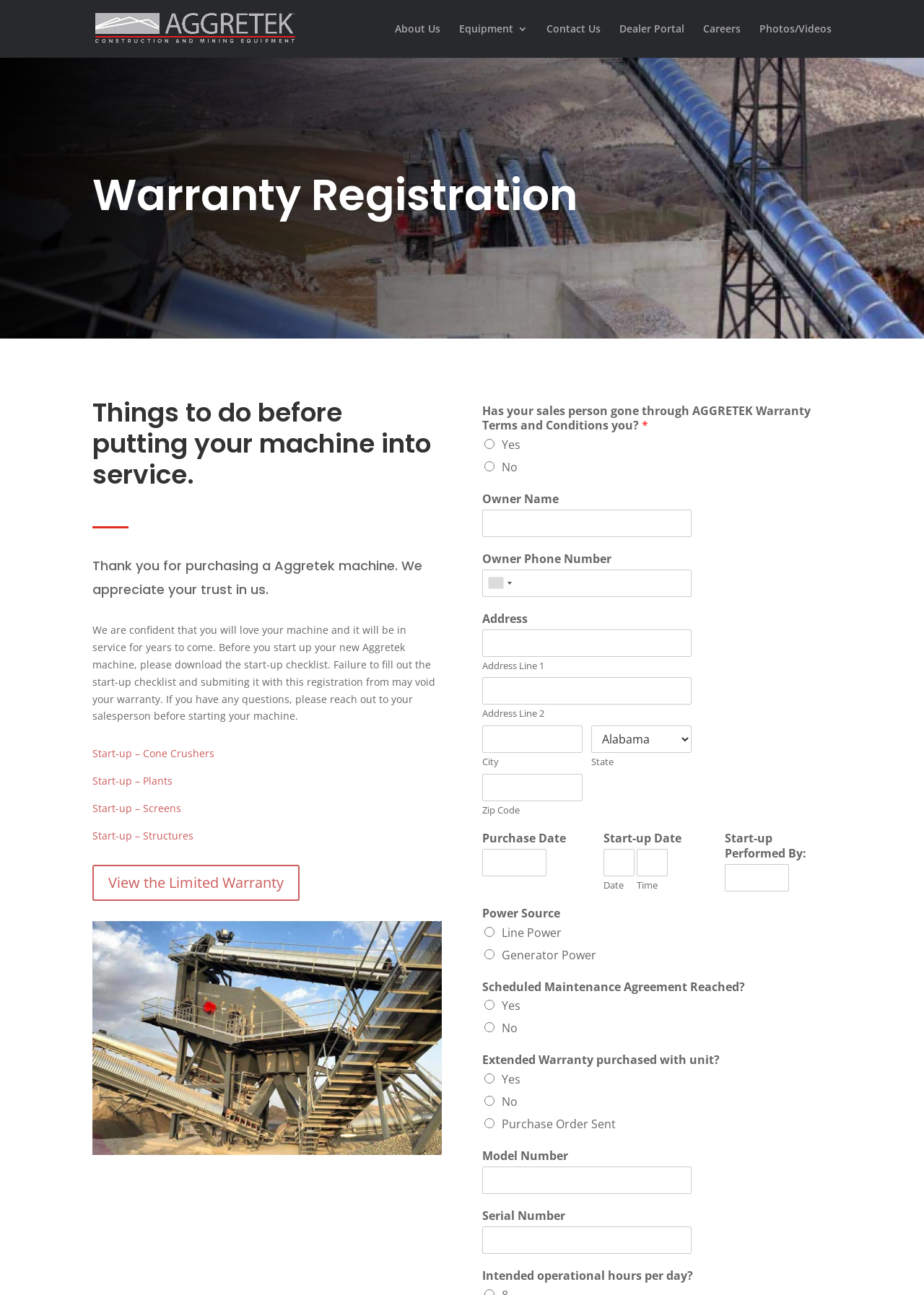Can you specify the bounding box coordinates of the area that needs to be clicked to fulfill the following instruction: "Download start-up checklist"?

[0.1, 0.577, 0.232, 0.587]